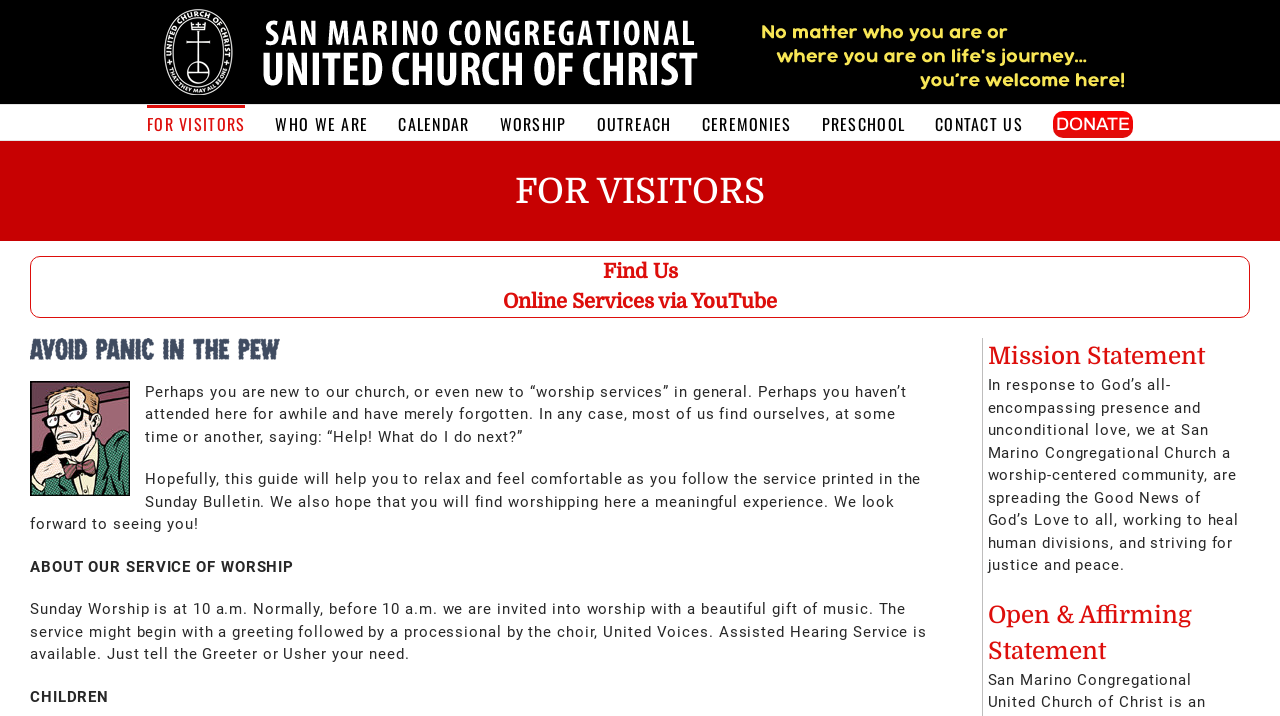Given the content of the image, can you provide a detailed answer to the question?
What is the church's mission?

I found the answer by reading the text under the 'Mission Statement' heading, which says 'In response to God’s all-encompassing presence and unconditional love, we at San Marino Congregational Church a worship-centered community, are spreading the Good News of God’s Love to all, working to heal human divisions, and striving for justice and peace.'. This suggests that the church's mission is to spread the Good News of God's Love.